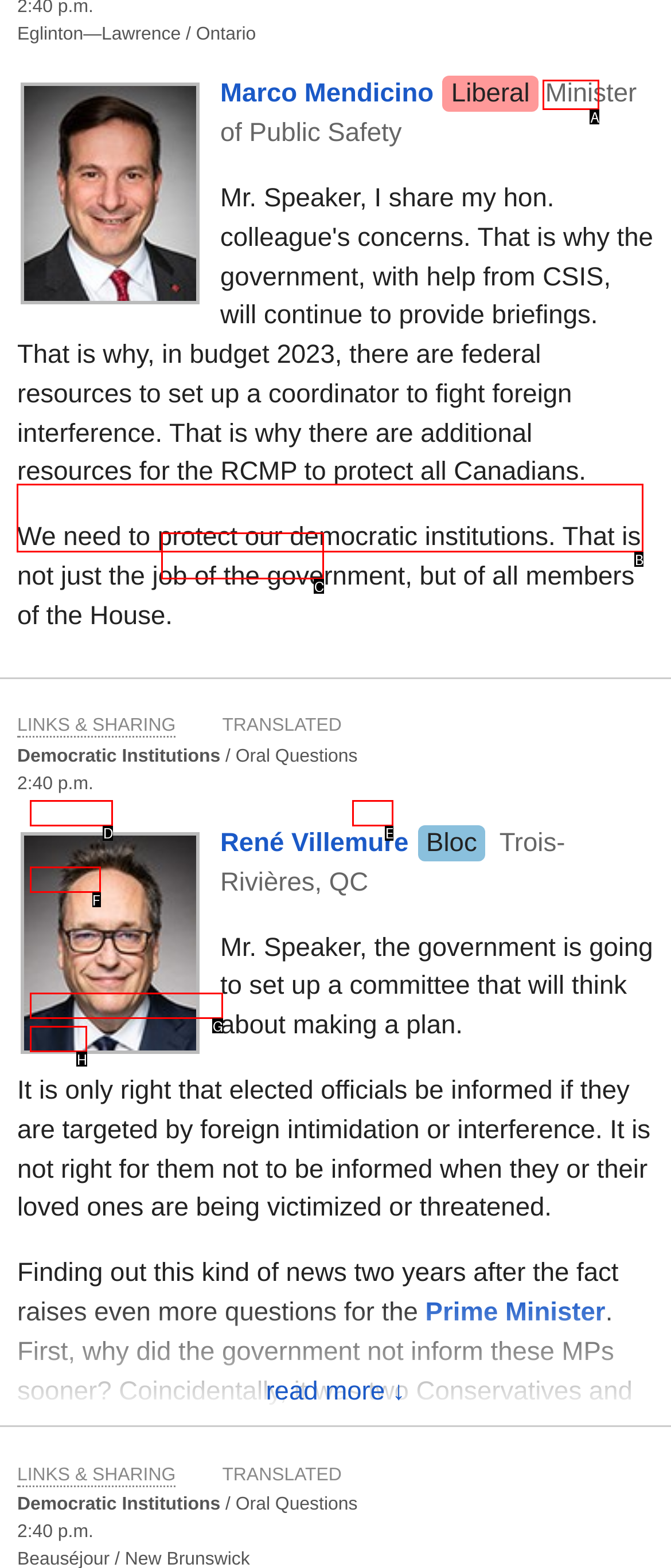Identify the HTML element that should be clicked to accomplish the task: Click on 'C‑75'
Provide the option's letter from the given choices.

A